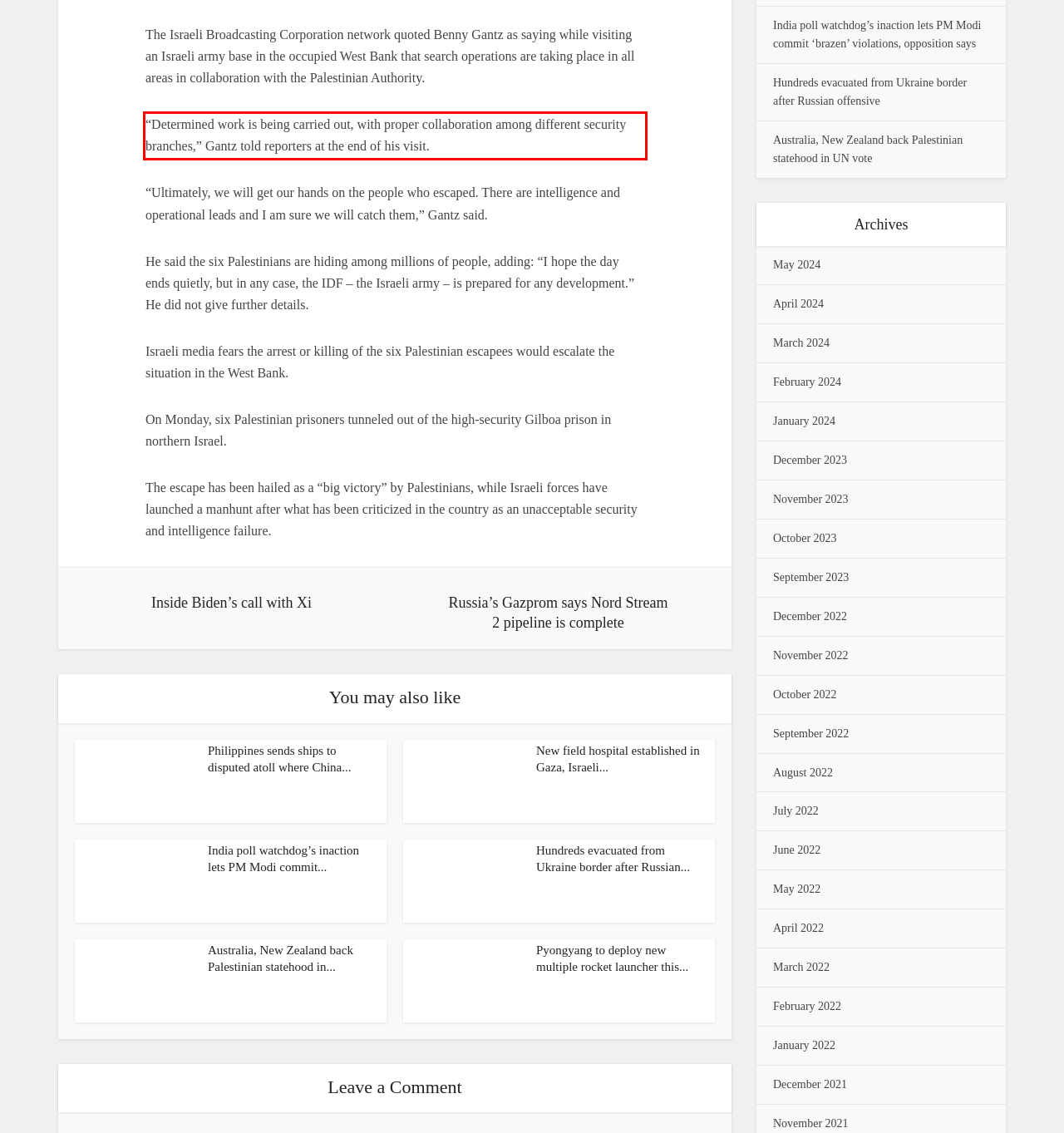Please recognize and transcribe the text located inside the red bounding box in the webpage image.

“Determined work is being carried out, with proper collaboration among different security branches,” Gantz told reporters at the end of his visit.